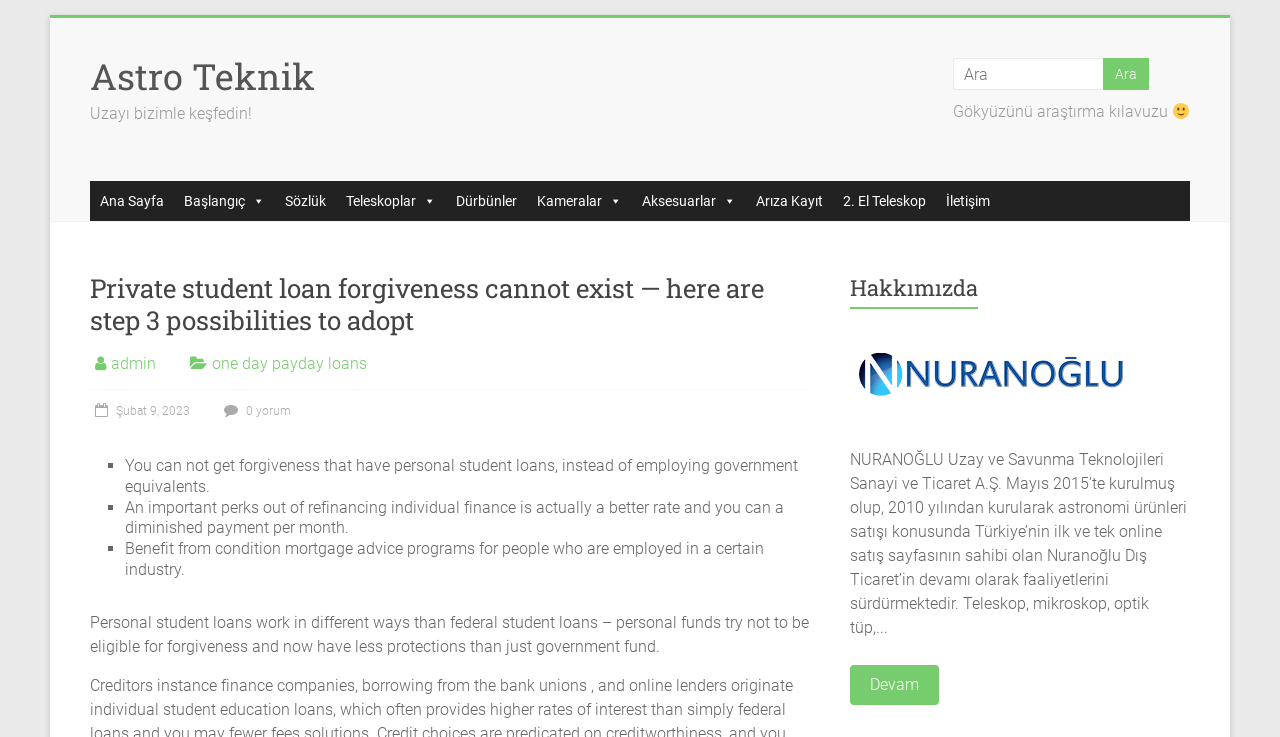Please specify the bounding box coordinates of the element that should be clicked to execute the given instruction: 'Read Hakkımızda'. Ensure the coordinates are four float numbers between 0 and 1, expressed as [left, top, right, bottom].

[0.664, 0.37, 0.764, 0.41]